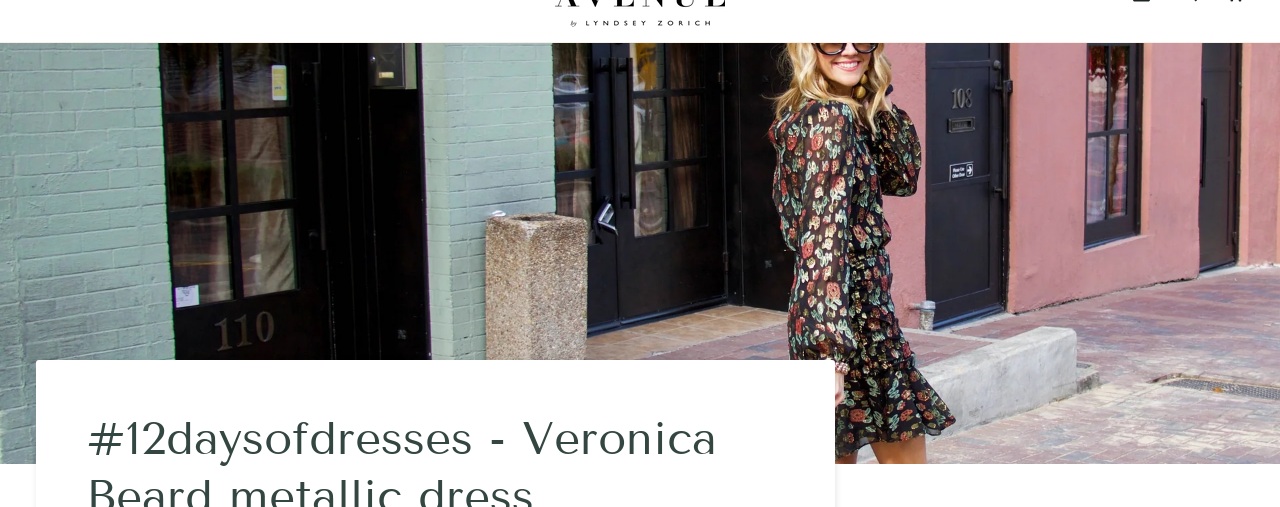Describe the image with as much detail as possible.

The image features a stylish model showcasing a metallic dress from Veronica Beard as part of the '#12daysofdresses' series on The Avenue, created by Lyndsey Zorich. The dress is adorned with vibrant floral patterns set against a dark backdrop, accentuating its elegance and modern flair. The model stands in an outdoor setting, where charming boutique doors evoke a warm and inviting atmosphere, perfectly complementing the dress. The caption identifies the post and highlights the designer, creating a seamless blend of fashion and lifestyle content that speaks to style enthusiasts. The scene captures not just the outfit but the essence of sophisticated urban living, making it an engaging visual for readers.